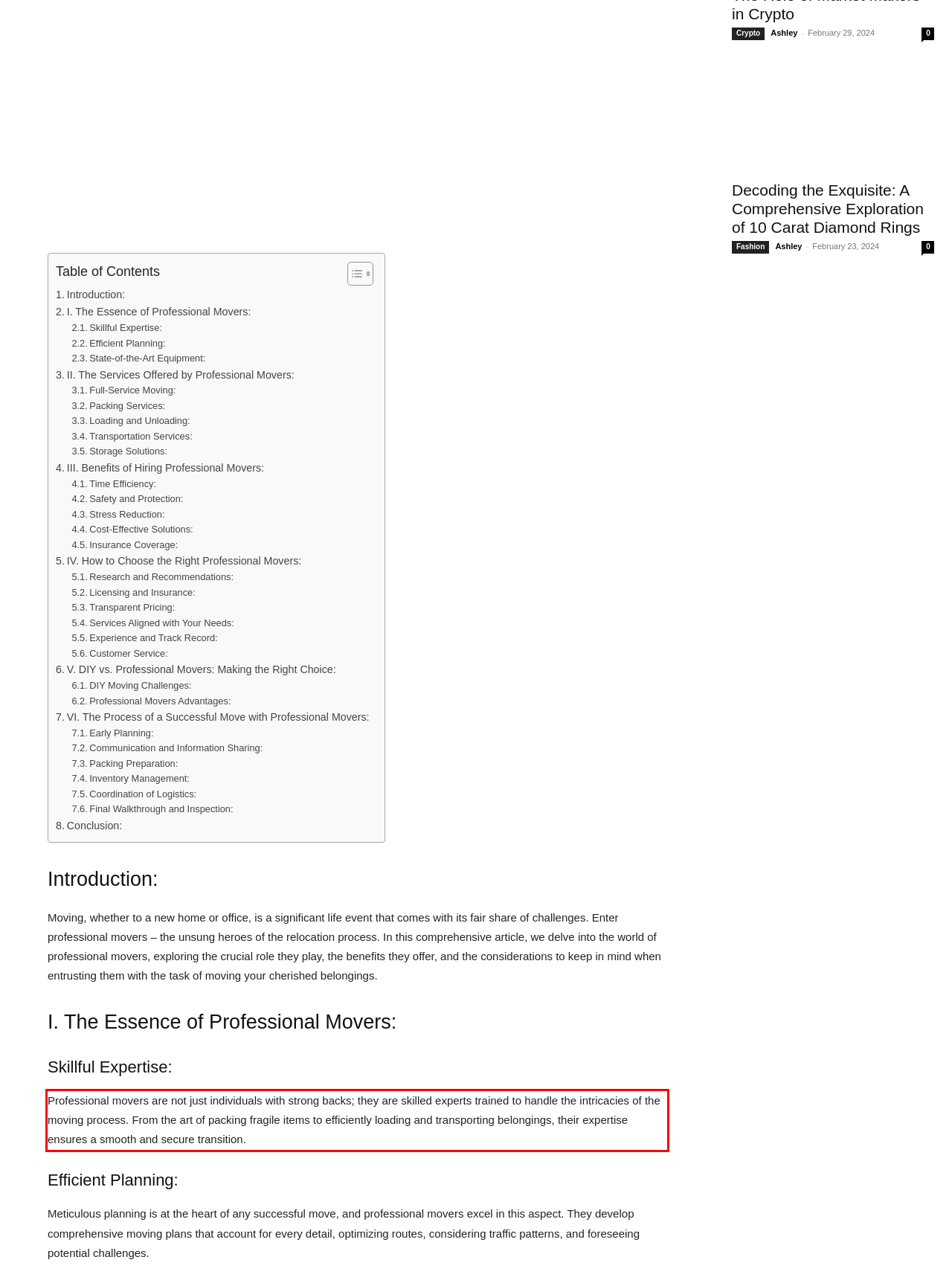Given the screenshot of the webpage, identify the red bounding box, and recognize the text content inside that red bounding box.

Professional movers are not just individuals with strong backs; they are skilled experts trained to handle the intricacies of the moving process. From the art of packing fragile items to efficiently loading and transporting belongings, their expertise ensures a smooth and secure transition.